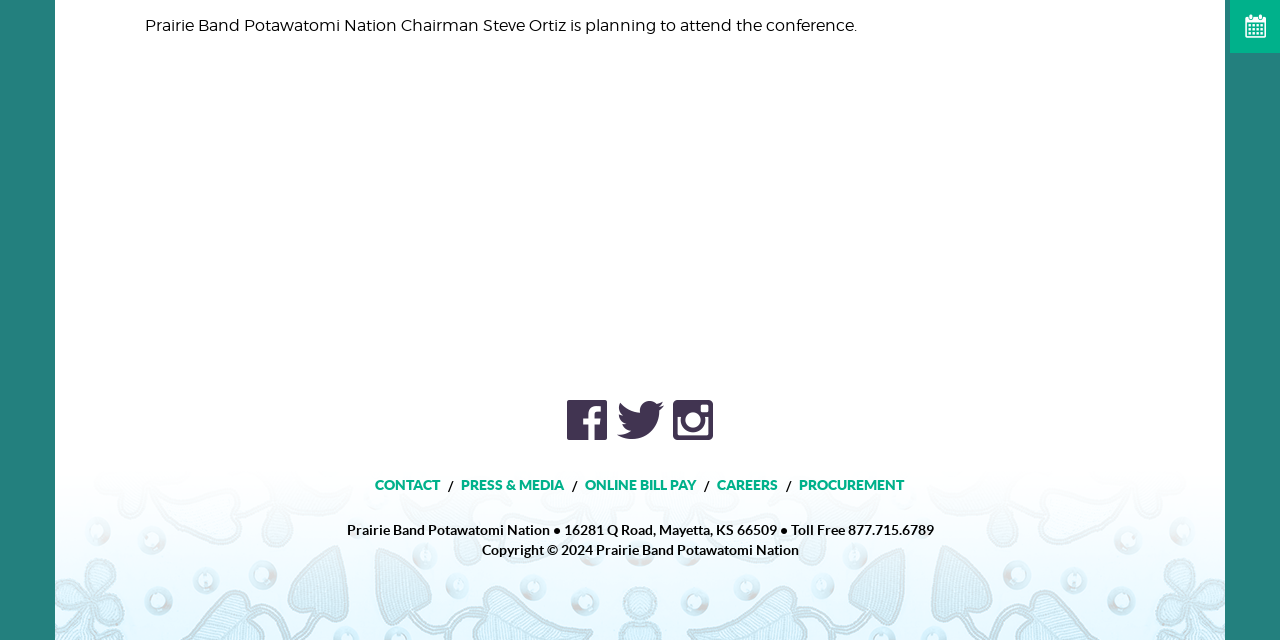From the element description 877.715.6789, predict the bounding box coordinates of the UI element. The coordinates must be specified in the format (top-left x, top-left y, bottom-right x, bottom-right y) and should be within the 0 to 1 range.

[0.662, 0.816, 0.729, 0.841]